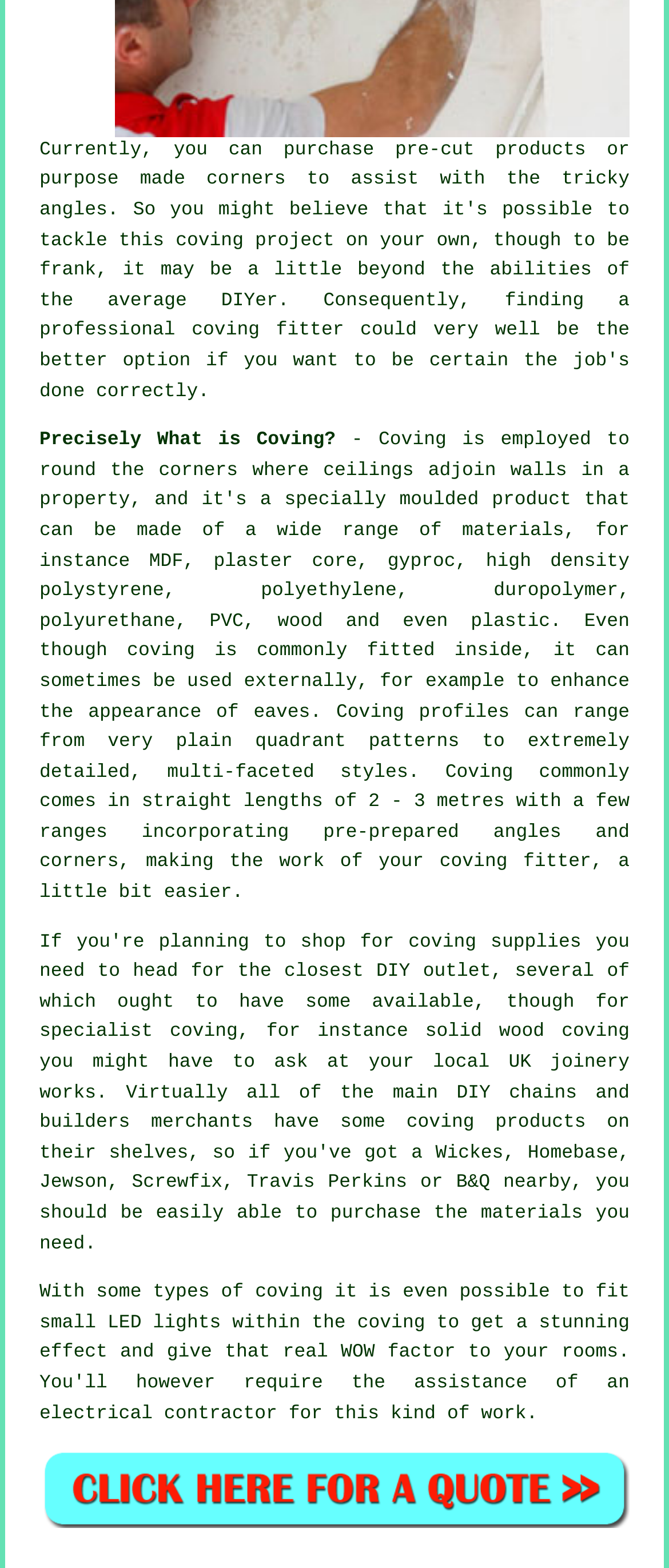Can you find the bounding box coordinates for the element to click on to achieve the instruction: "Visit the 'Gaza' page"?

None